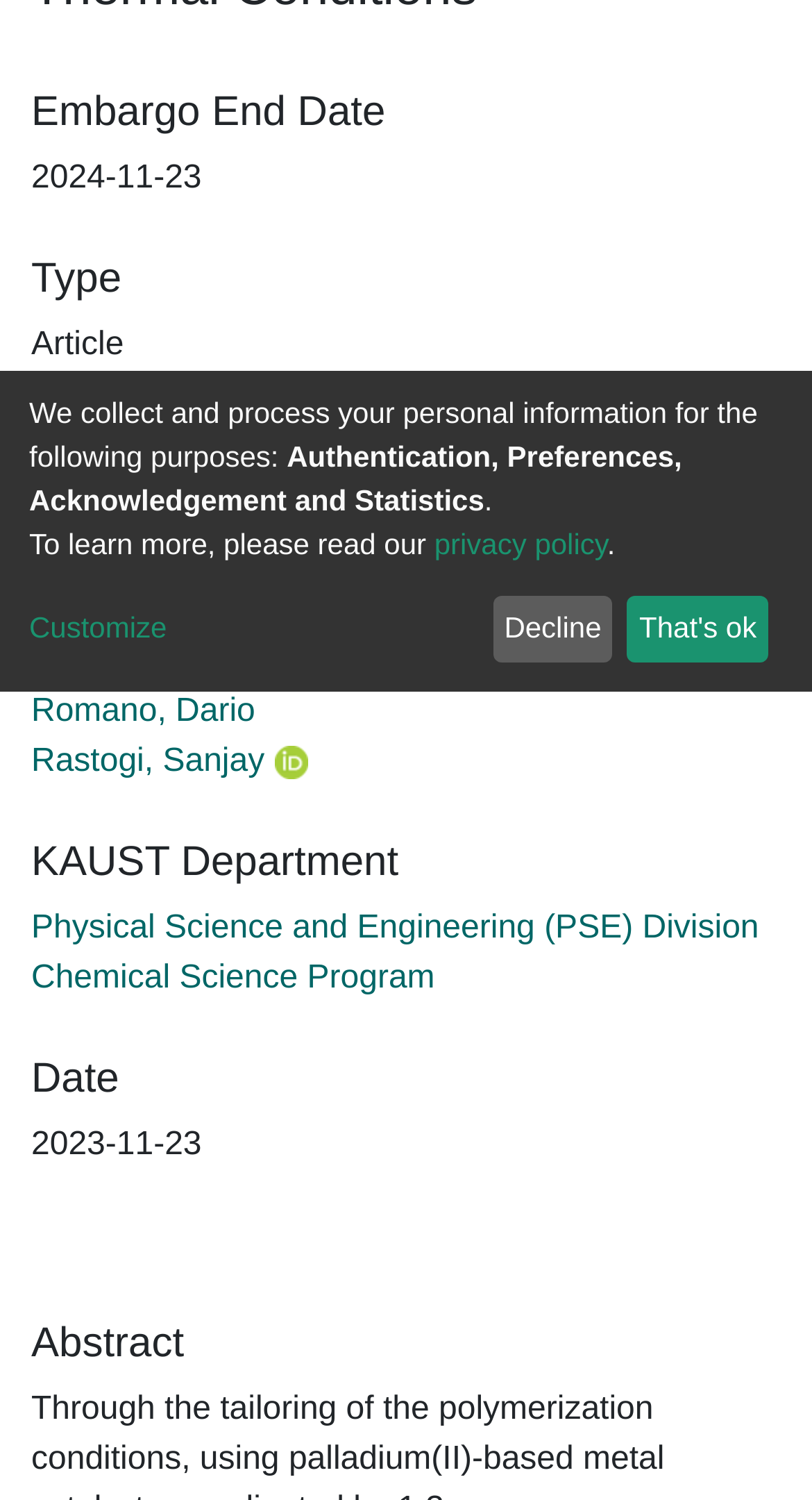Locate the UI element described as follows: "Zhao, Jiayi". Return the bounding box coordinates as four float numbers between 0 and 1 in the order [left, top, right, bottom].

[0.038, 0.362, 0.237, 0.386]